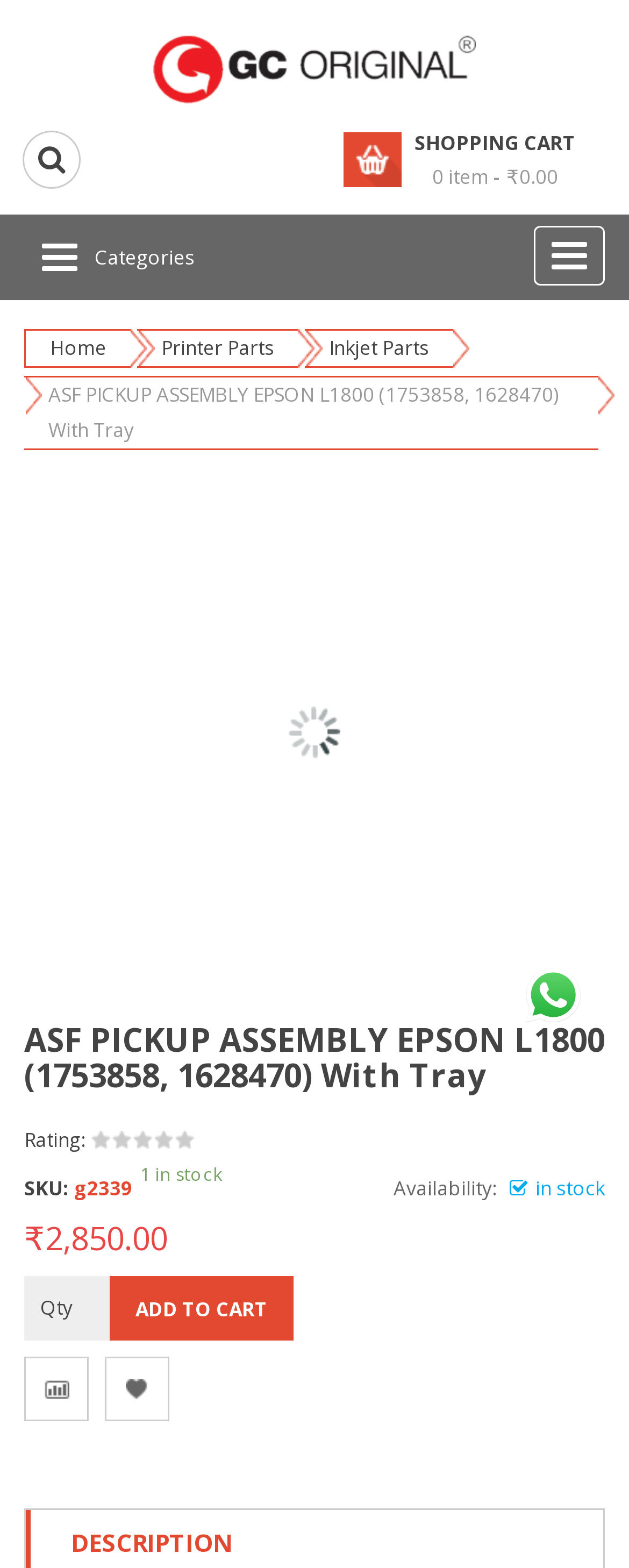Carefully observe the image and respond to the question with a detailed answer:
What is the name of the product?

The name of the product can be found in the heading element with the text 'ASF PICKUP ASSEMBLY EPSON L1800 (1753858, 1628470) With Tray' which is located at the top of the webpage.